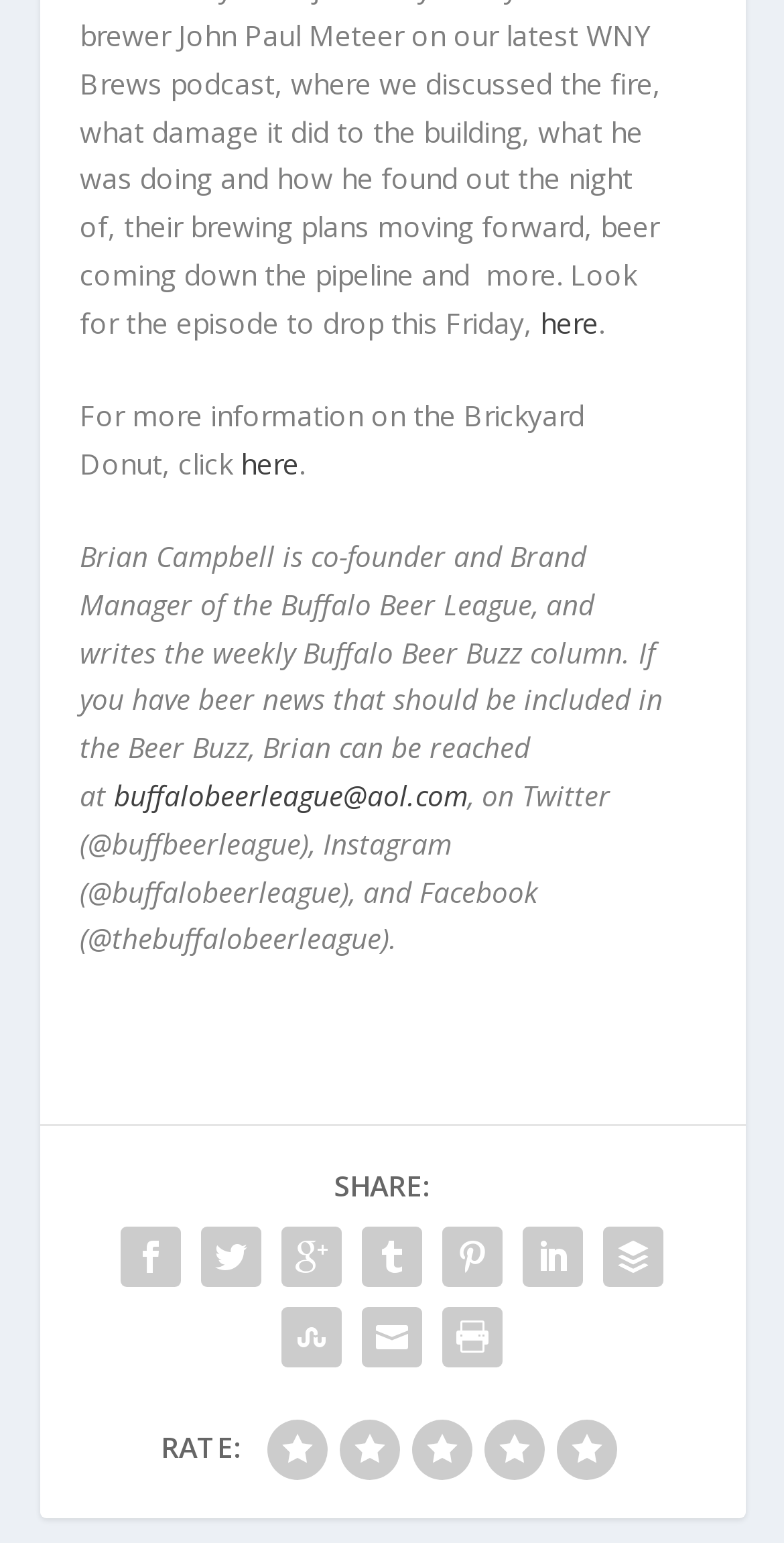Provide a one-word or short-phrase answer to the question:
Who is the author of the article?

Brian Campbell